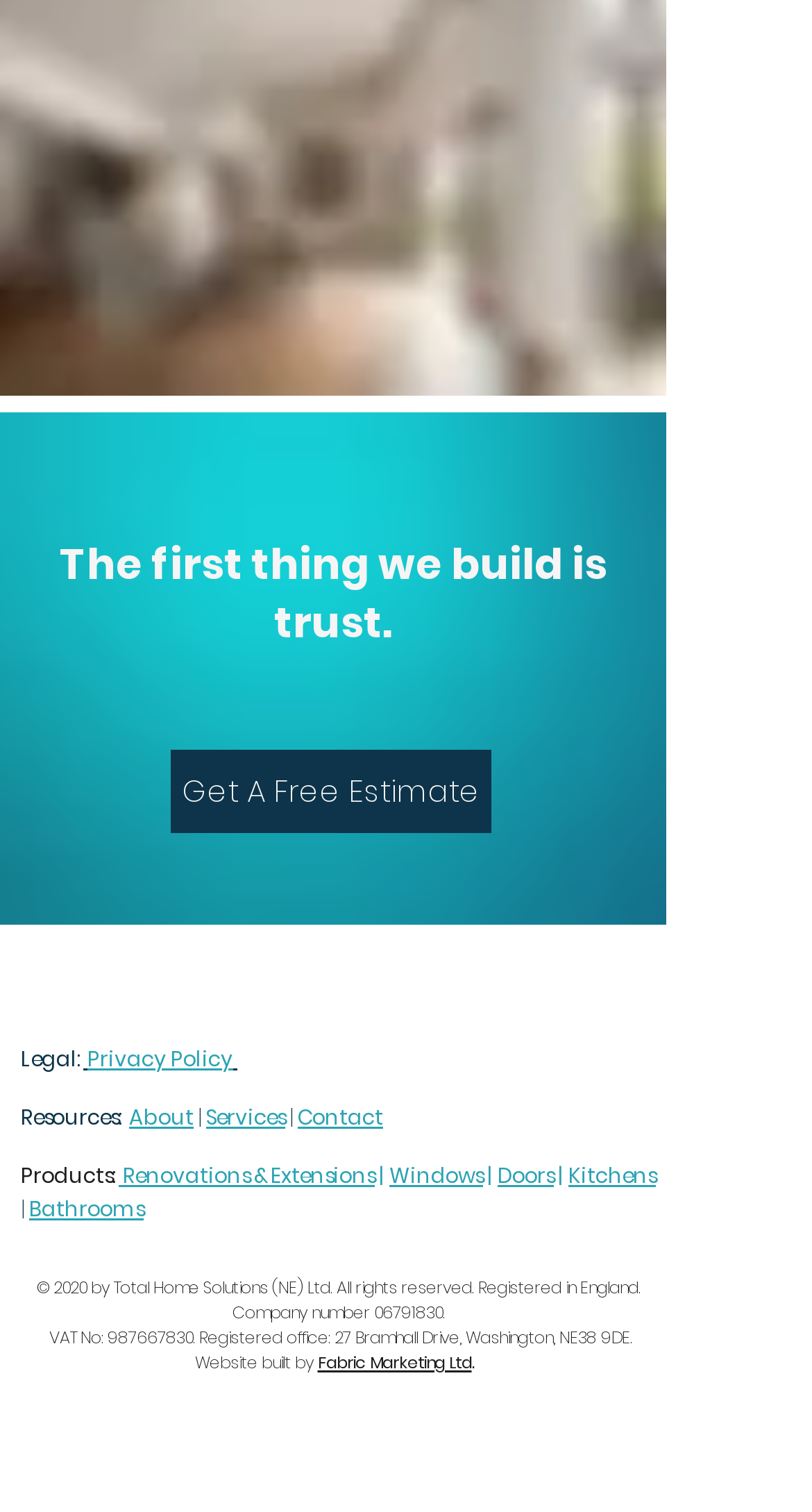Respond to the question below with a single word or phrase:
What type of services does the company offer?

Renovations, Extensions, Windows, Doors, Kitchens, Bathrooms